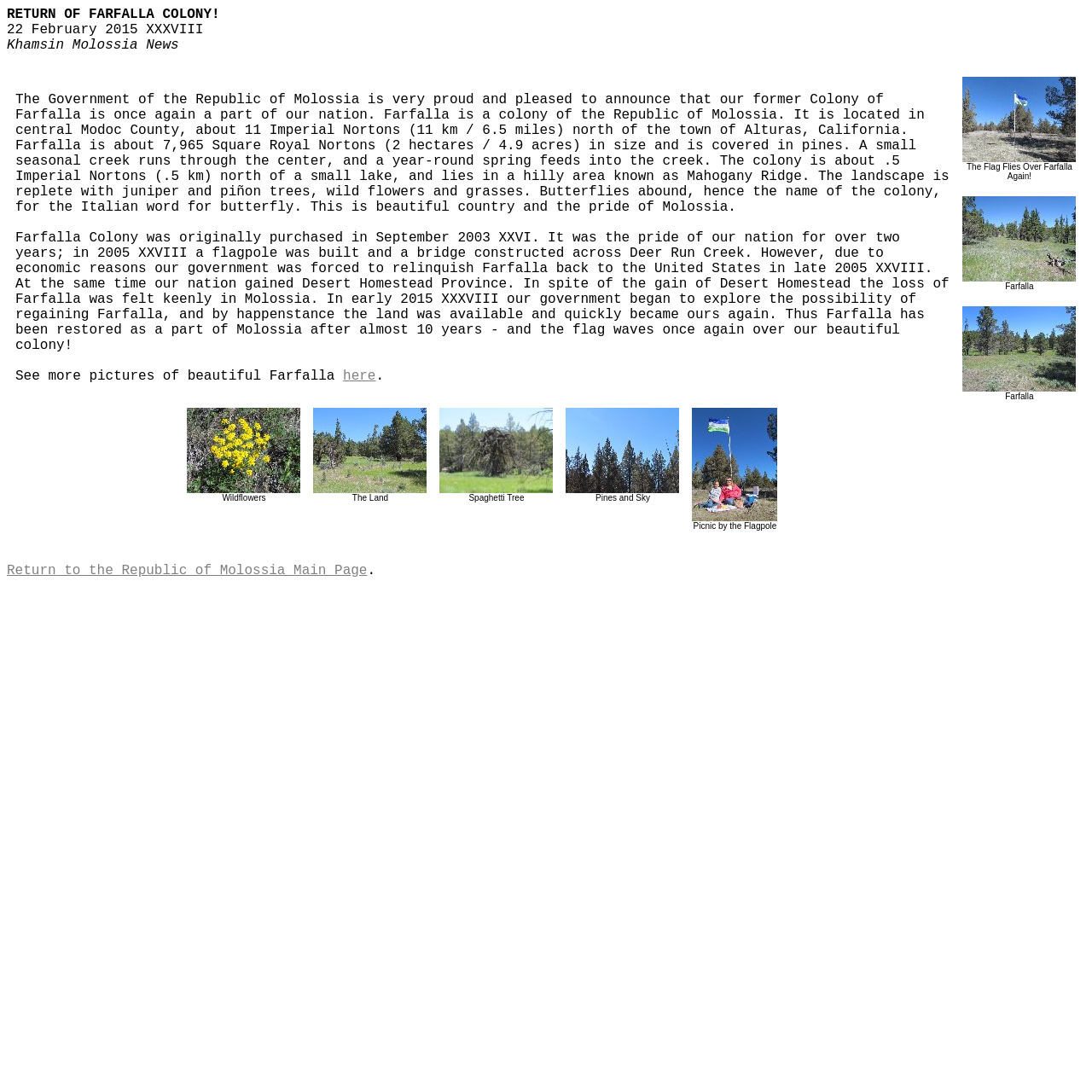What can be seen in the pictures of Farfalla Colony?
Refer to the screenshot and deliver a thorough answer to the question presented.

The webpage provides links to pictures of Farfalla Colony, which include Wildflowers, The Land, Spaghetti Tree, Pines and Sky, and Picnic by the Flagpole.